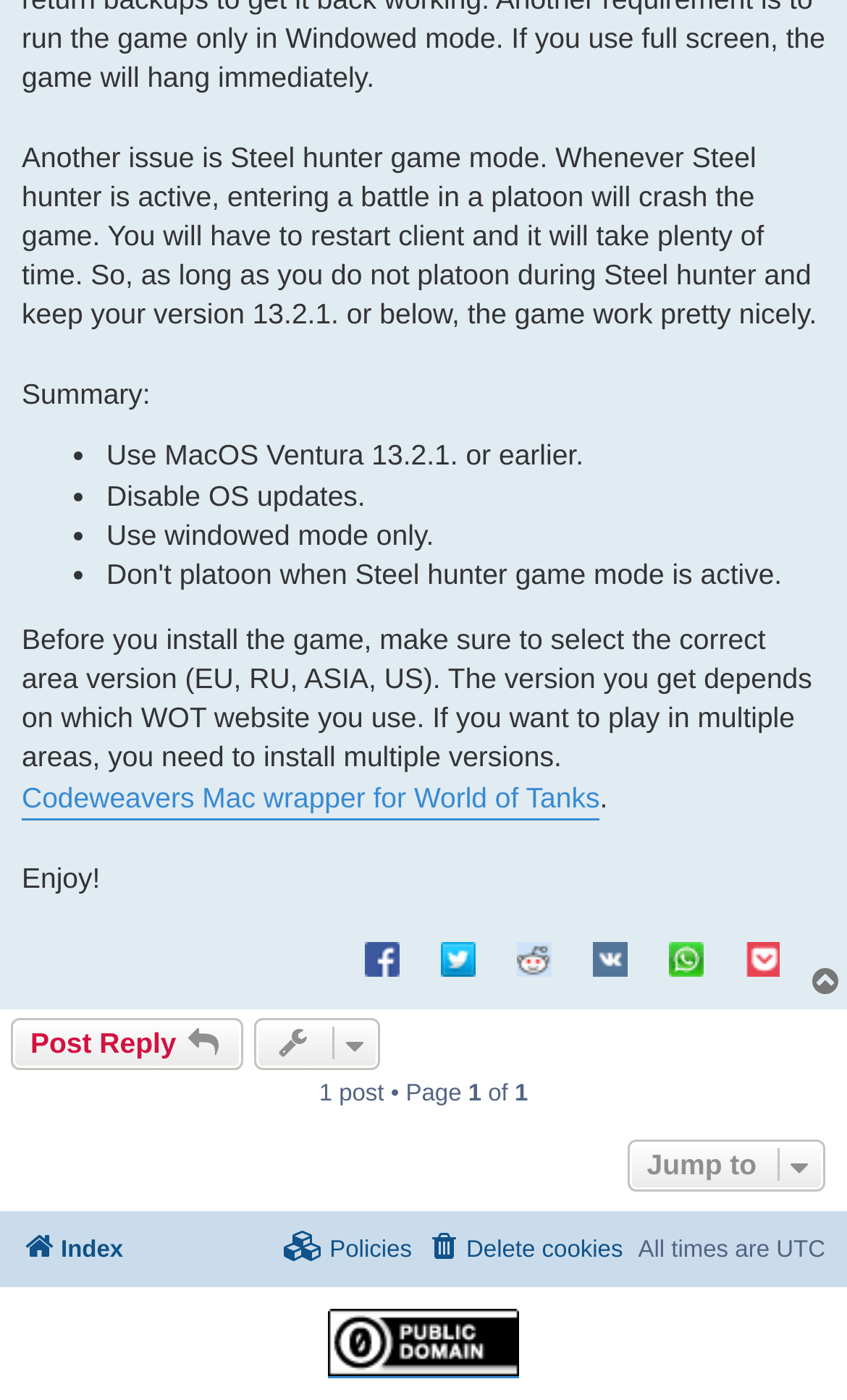Please pinpoint the bounding box coordinates for the region I should click to adhere to this instruction: "Click on the link to reply to the post".

[0.013, 0.727, 0.287, 0.764]